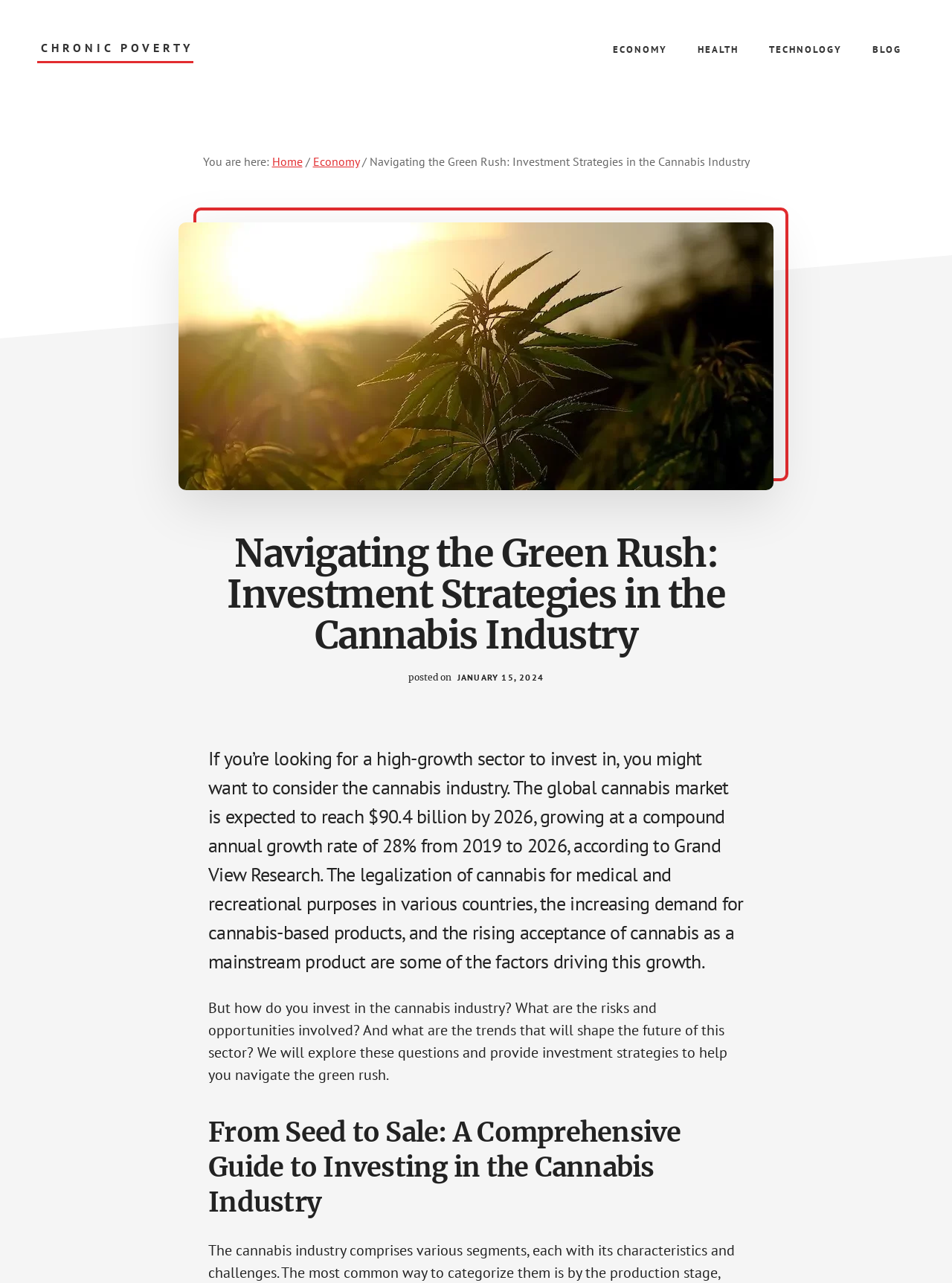Find the bounding box coordinates of the element you need to click on to perform this action: 'Learn more about Navigating the Green Rush: Investment Strategies in the Cannabis Industry'. The coordinates should be represented by four float values between 0 and 1, in the format [left, top, right, bottom].

[0.385, 0.12, 0.787, 0.132]